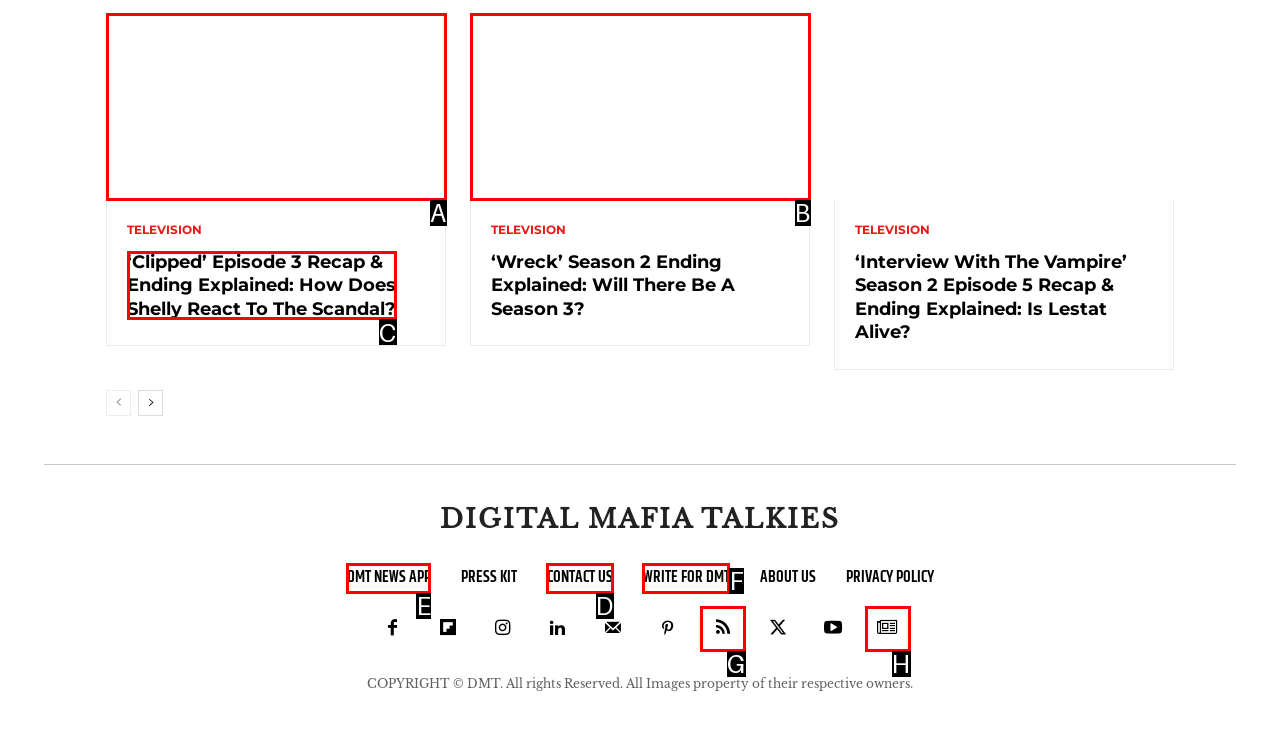Determine which HTML element should be clicked to carry out the following task: Click on the 'SHOP' button Respond with the letter of the appropriate option.

None